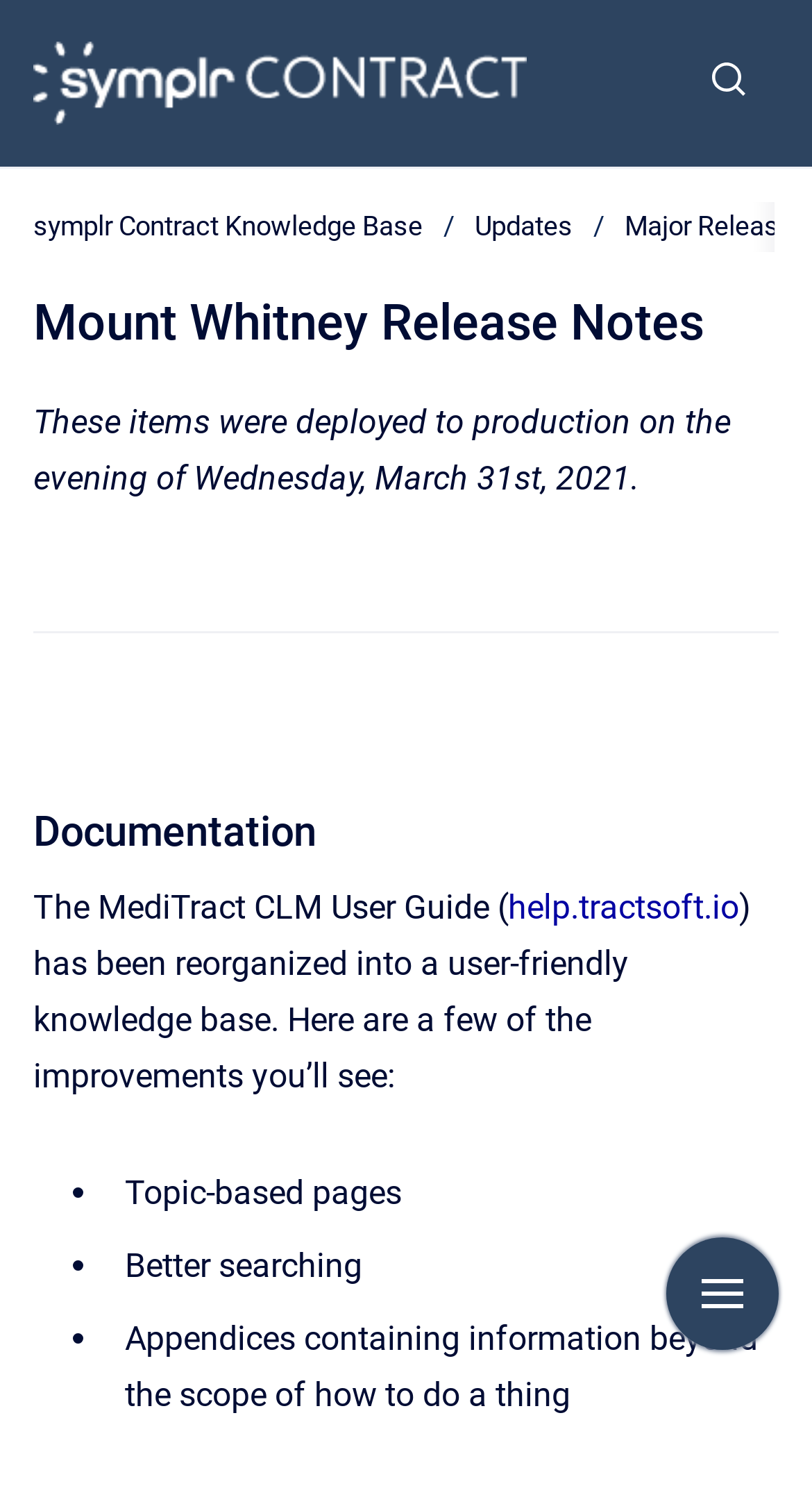Given the description: "Go to homepage", determine the bounding box coordinates of the UI element. The coordinates should be formatted as four float numbers between 0 and 1, [left, top, right, bottom].

[0.041, 0.028, 0.649, 0.084]